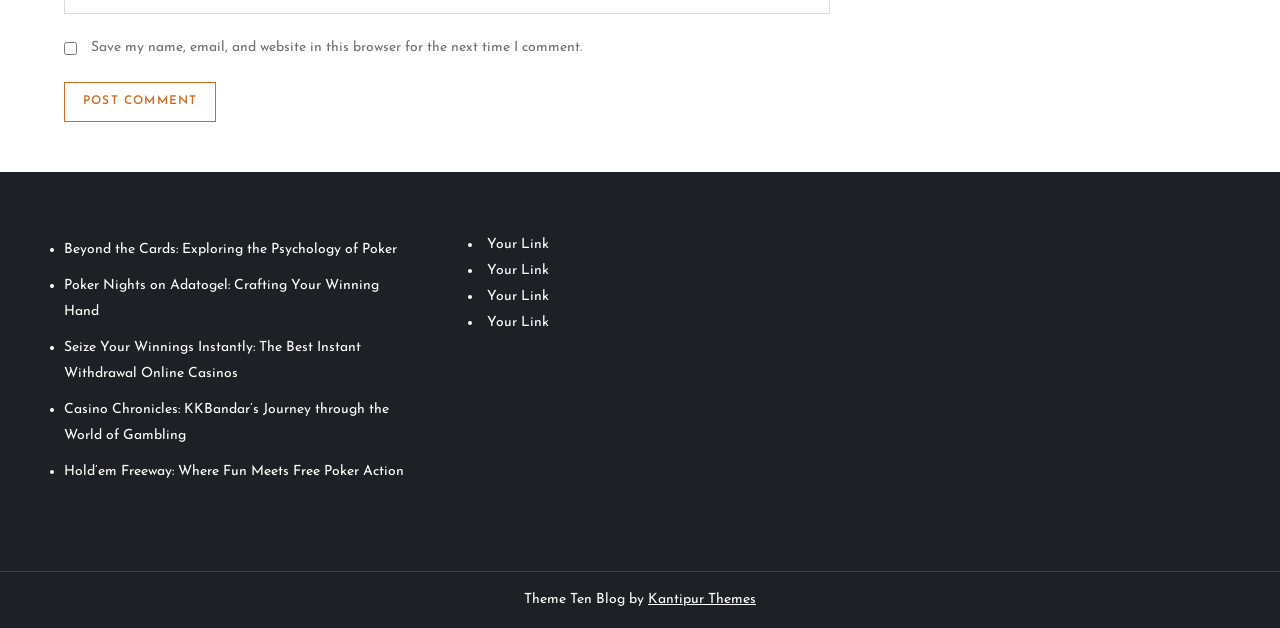What is the theme of the blog? Look at the image and give a one-word or short phrase answer.

Ten